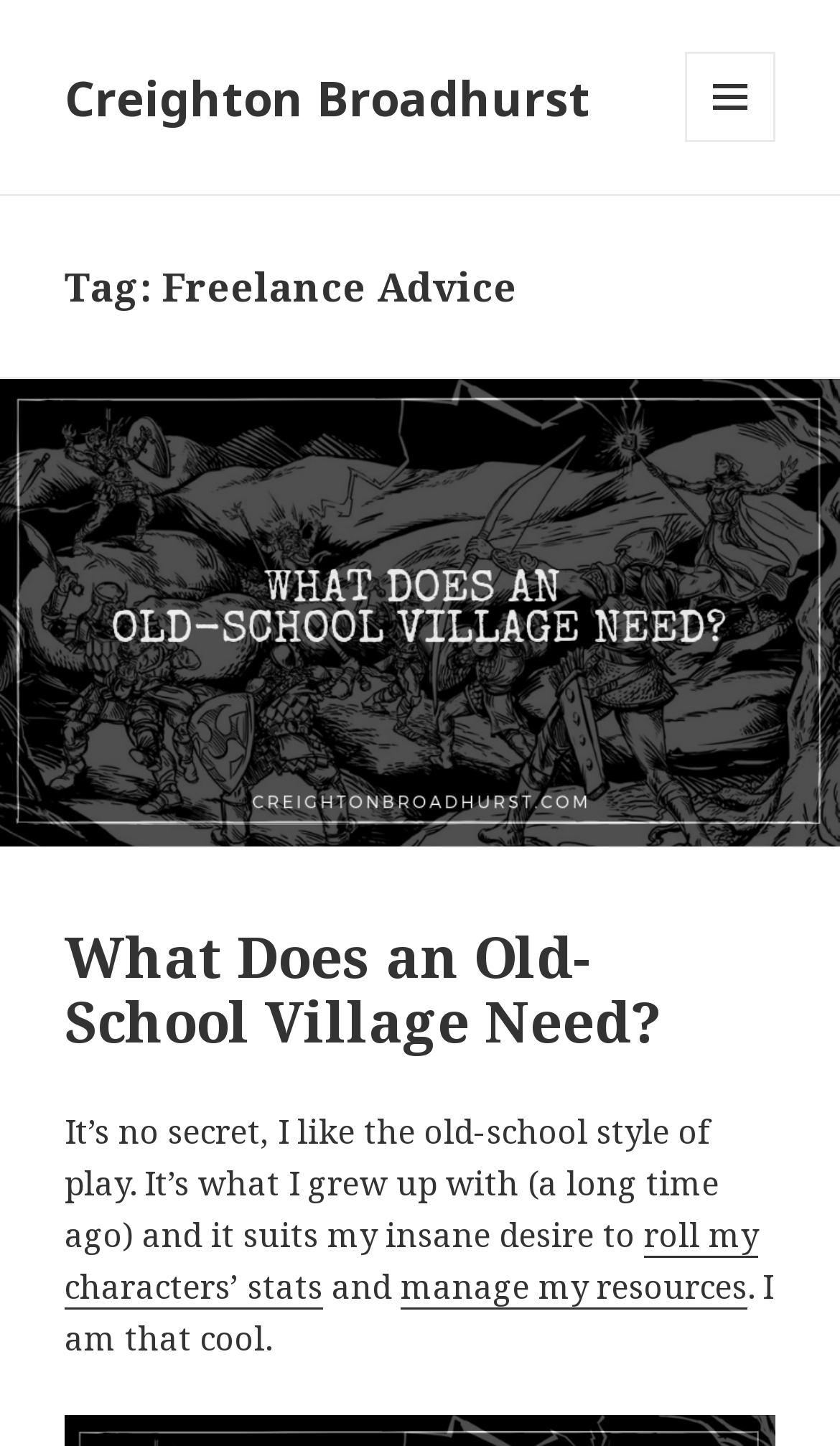What is the topic of the article?
Refer to the screenshot and answer in one word or phrase.

Freelance Advice